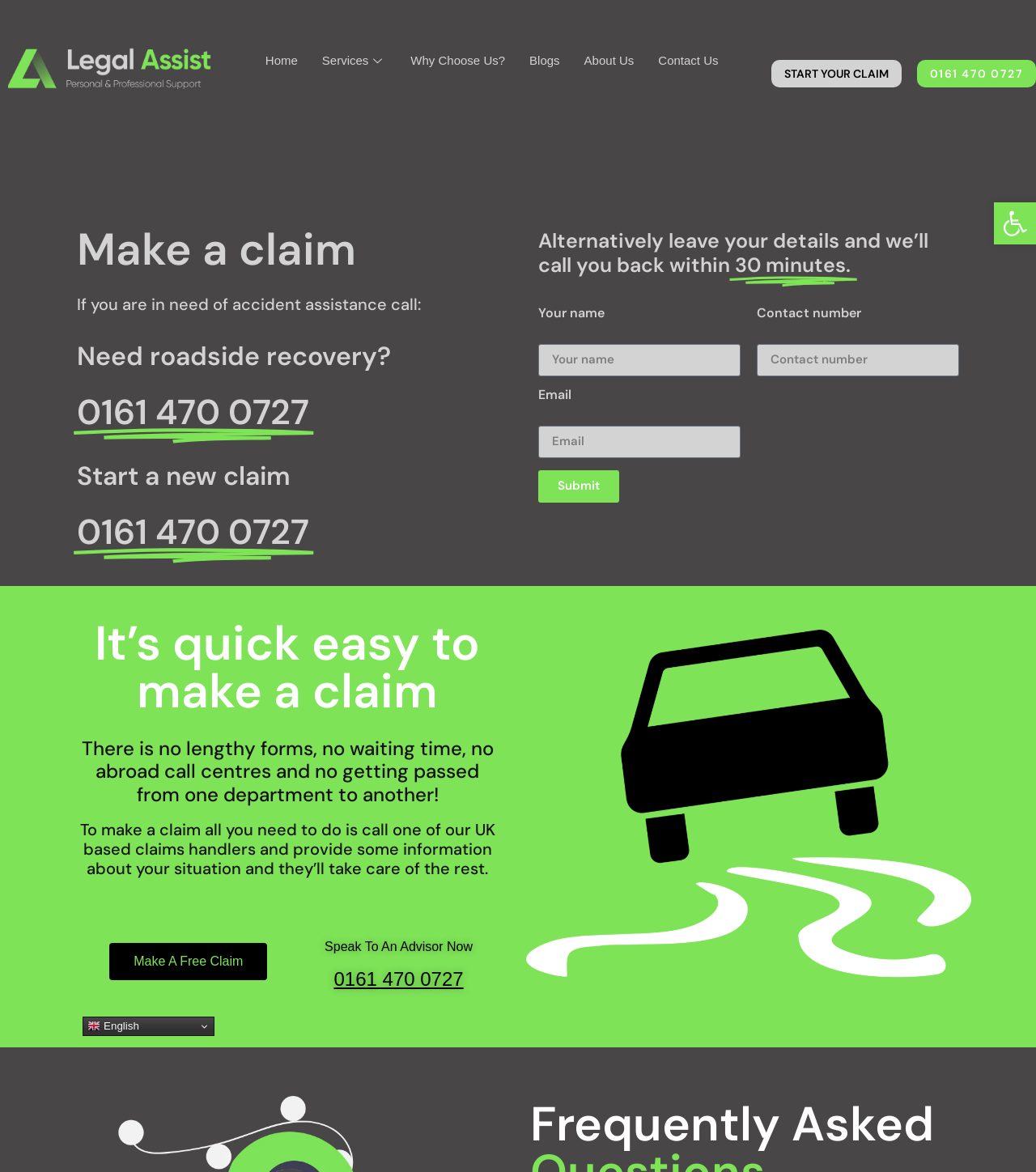Provide a short, one-word or phrase answer to the question below:
How many phone numbers are displayed on the webpage?

2